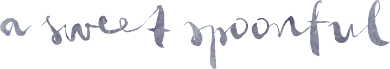Respond with a single word or phrase for the following question: 
What type of desserts does the blog specialize in?

Homemade, artisanal